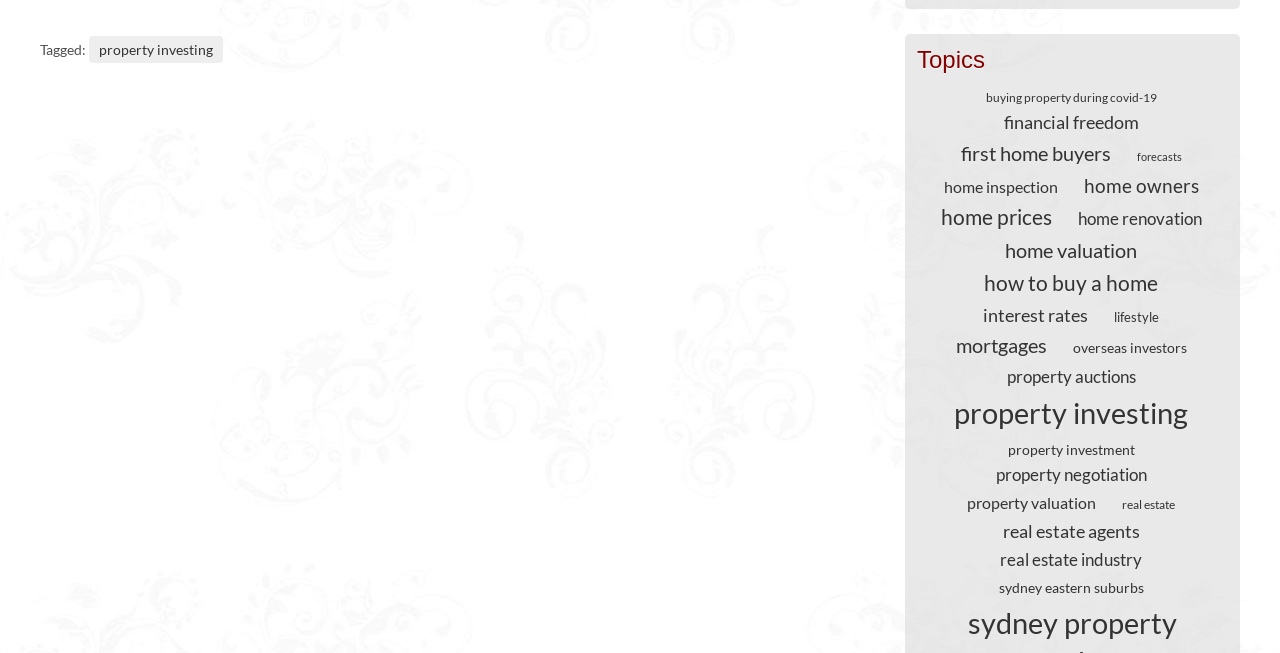Find the bounding box coordinates of the clickable region needed to perform the following instruction: "Explore articles on buying property during COVID-19". The coordinates should be provided as four float numbers between 0 and 1, i.e., [left, top, right, bottom].

[0.762, 0.137, 0.911, 0.16]